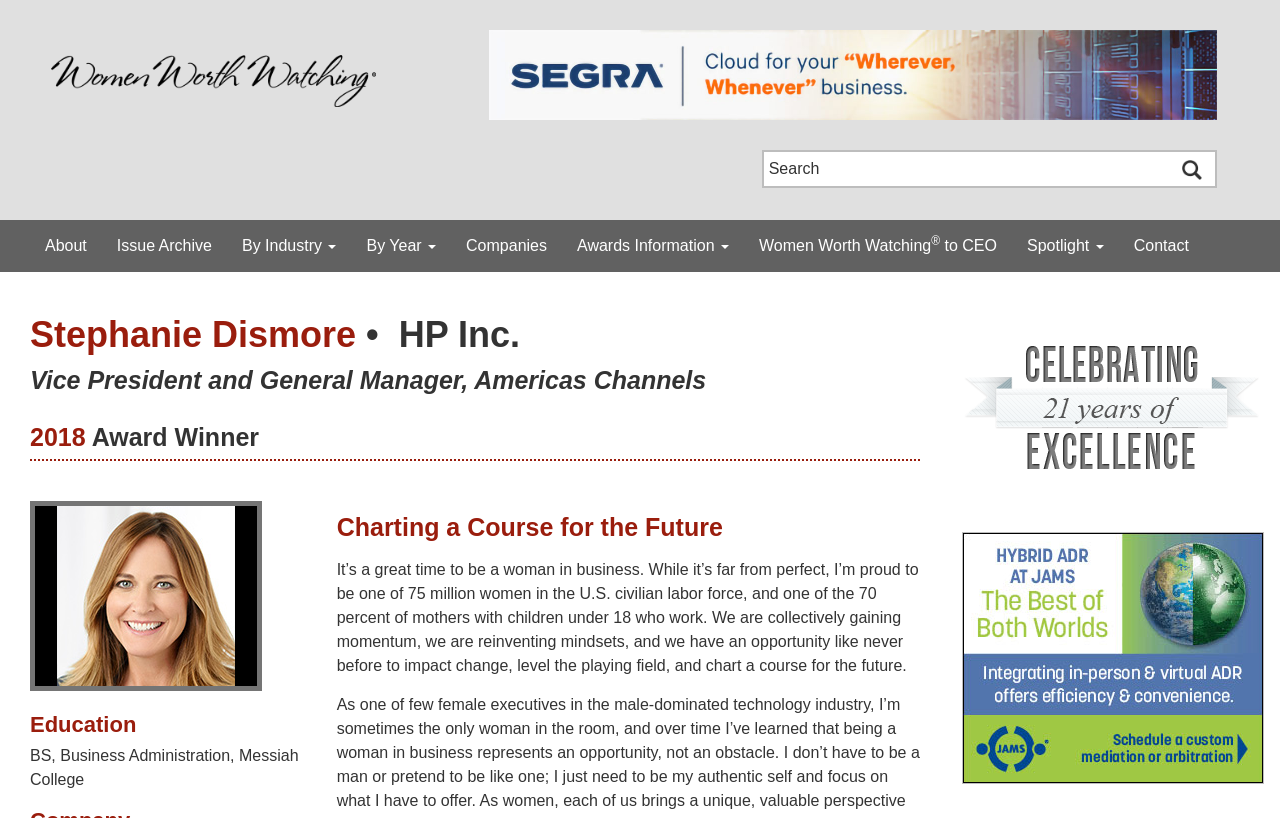Could you locate the bounding box coordinates for the section that should be clicked to accomplish this task: "Read about Stephanie Dismore".

[0.023, 0.381, 0.719, 0.439]